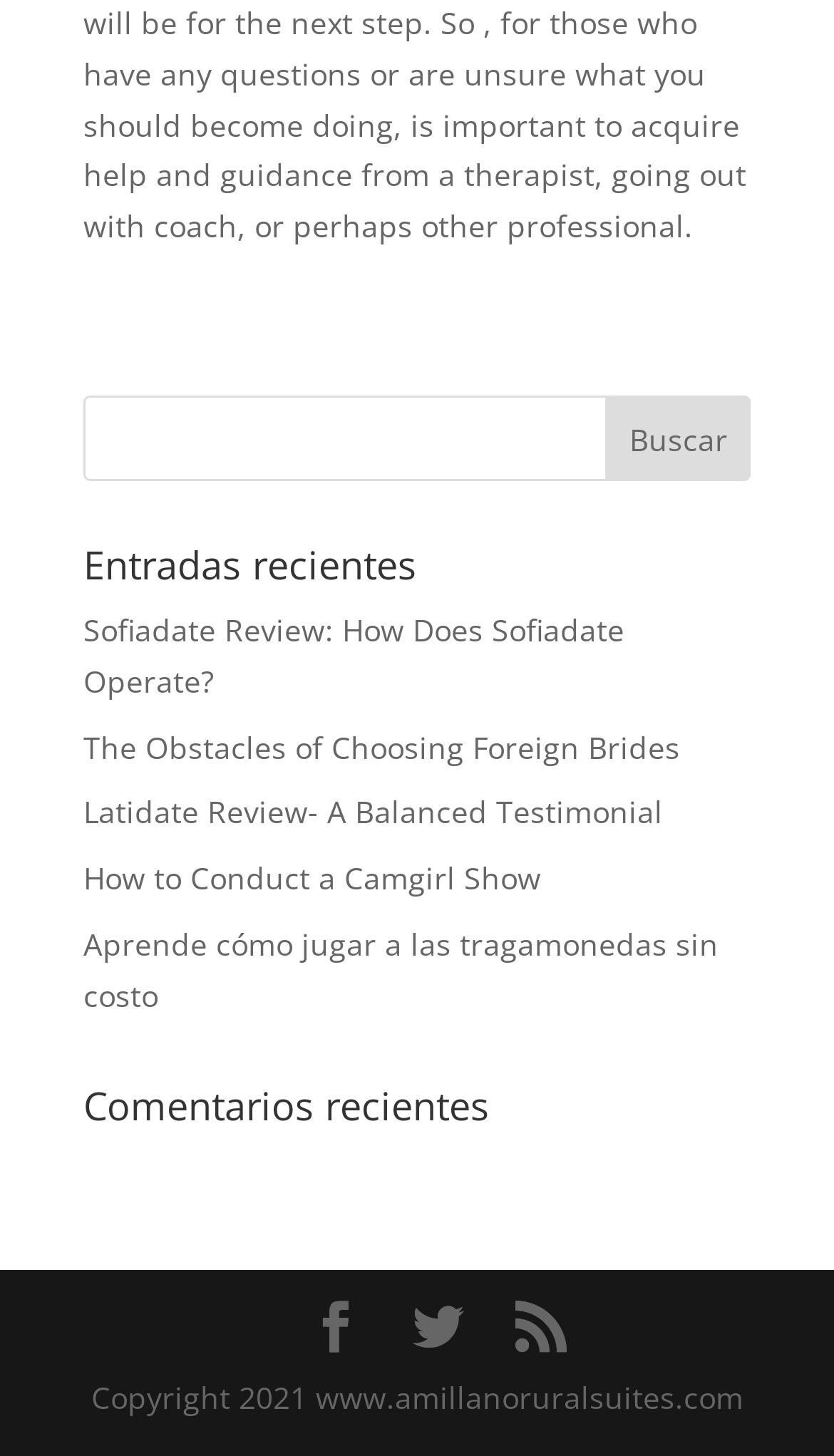Identify the bounding box coordinates for the region of the element that should be clicked to carry out the instruction: "click the 'Buscar' button". The bounding box coordinates should be four float numbers between 0 and 1, i.e., [left, top, right, bottom].

[0.727, 0.272, 0.9, 0.33]